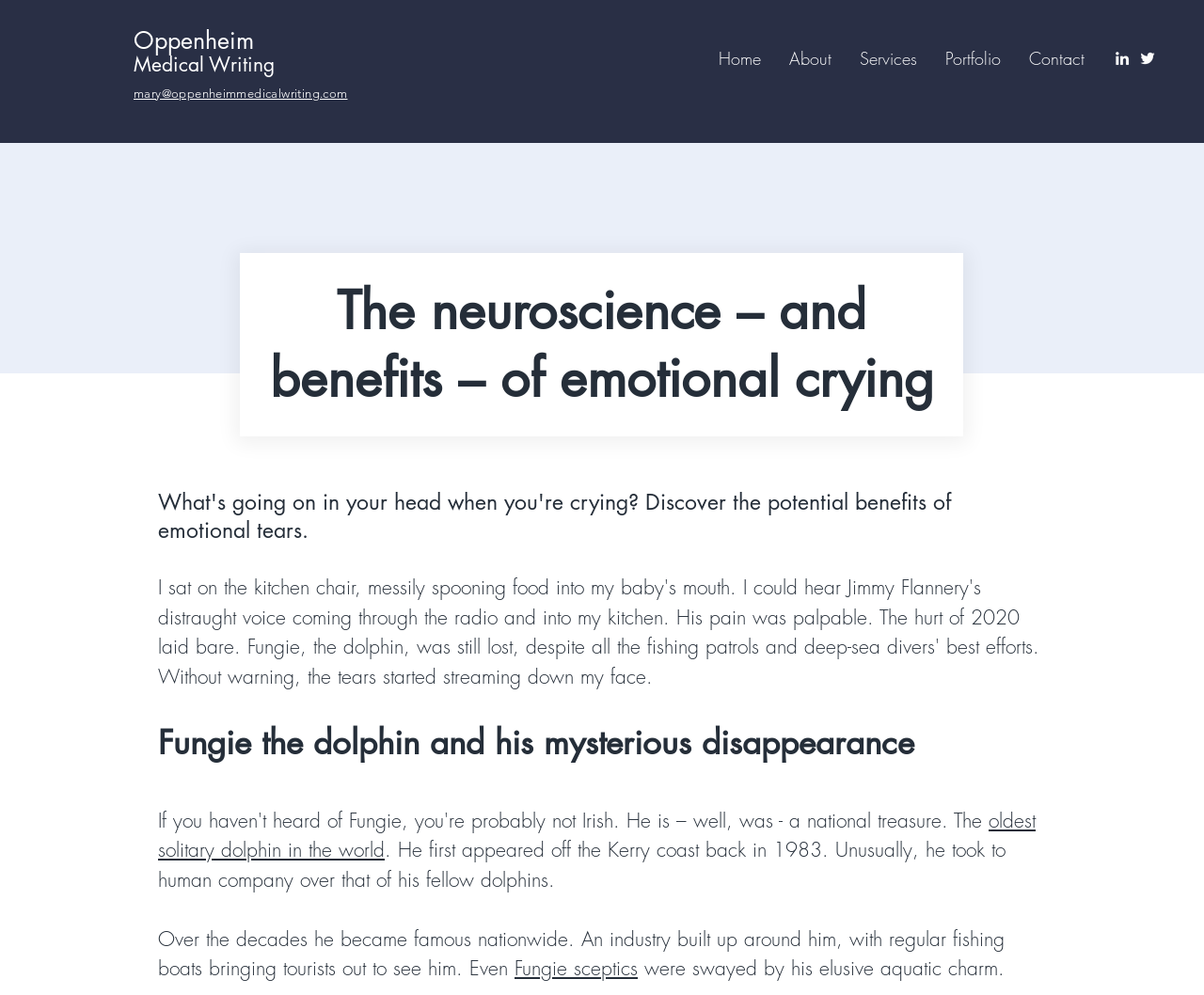Using the information shown in the image, answer the question with as much detail as possible: How many navigation links are there?

I counted the number of navigation links in the Site section, which are Home, About, Services, Portfolio, and Contact.